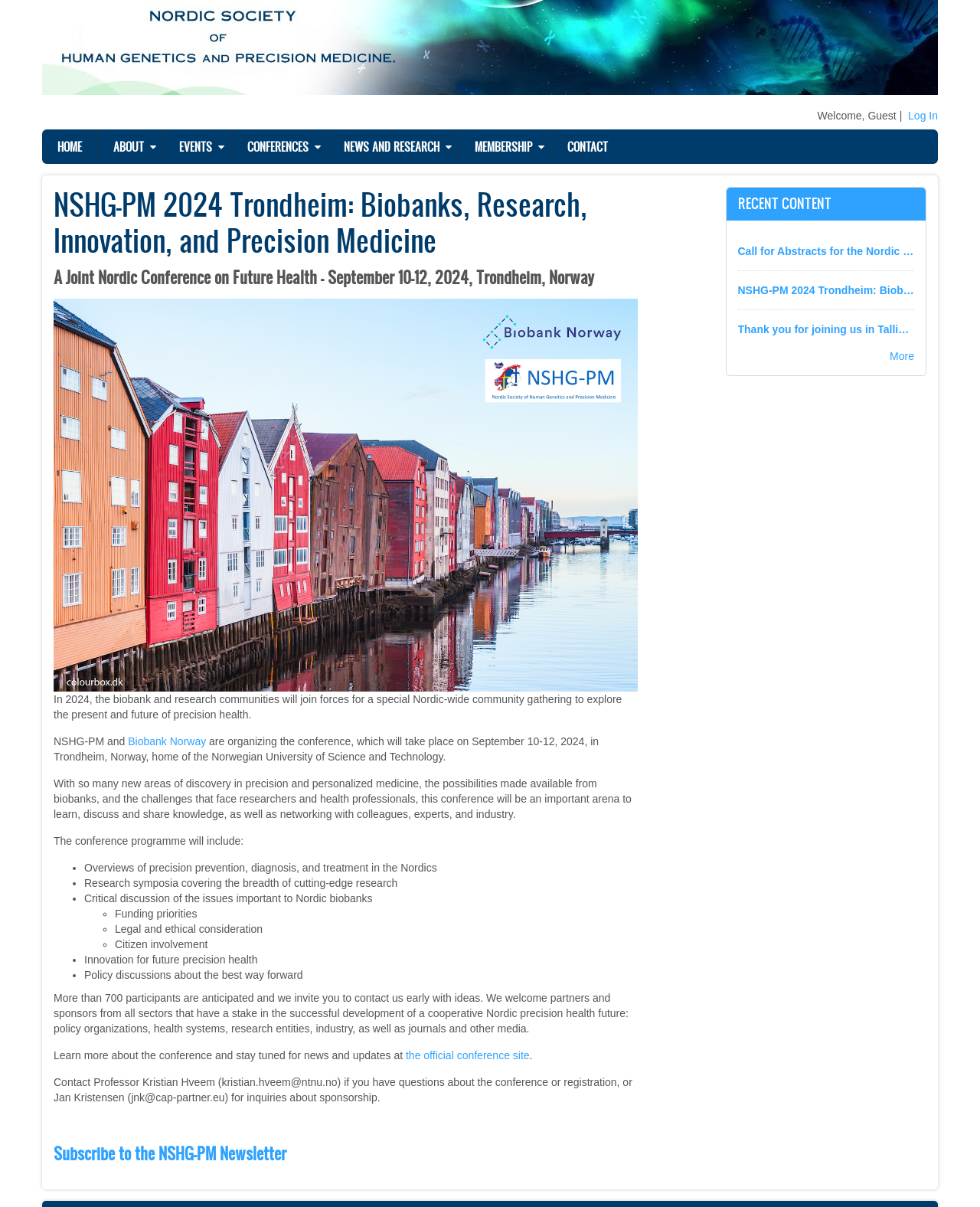Determine the bounding box coordinates of the section to be clicked to follow the instruction: "Learn more about the conference". The coordinates should be given as four float numbers between 0 and 1, formatted as [left, top, right, bottom].

[0.414, 0.869, 0.54, 0.879]